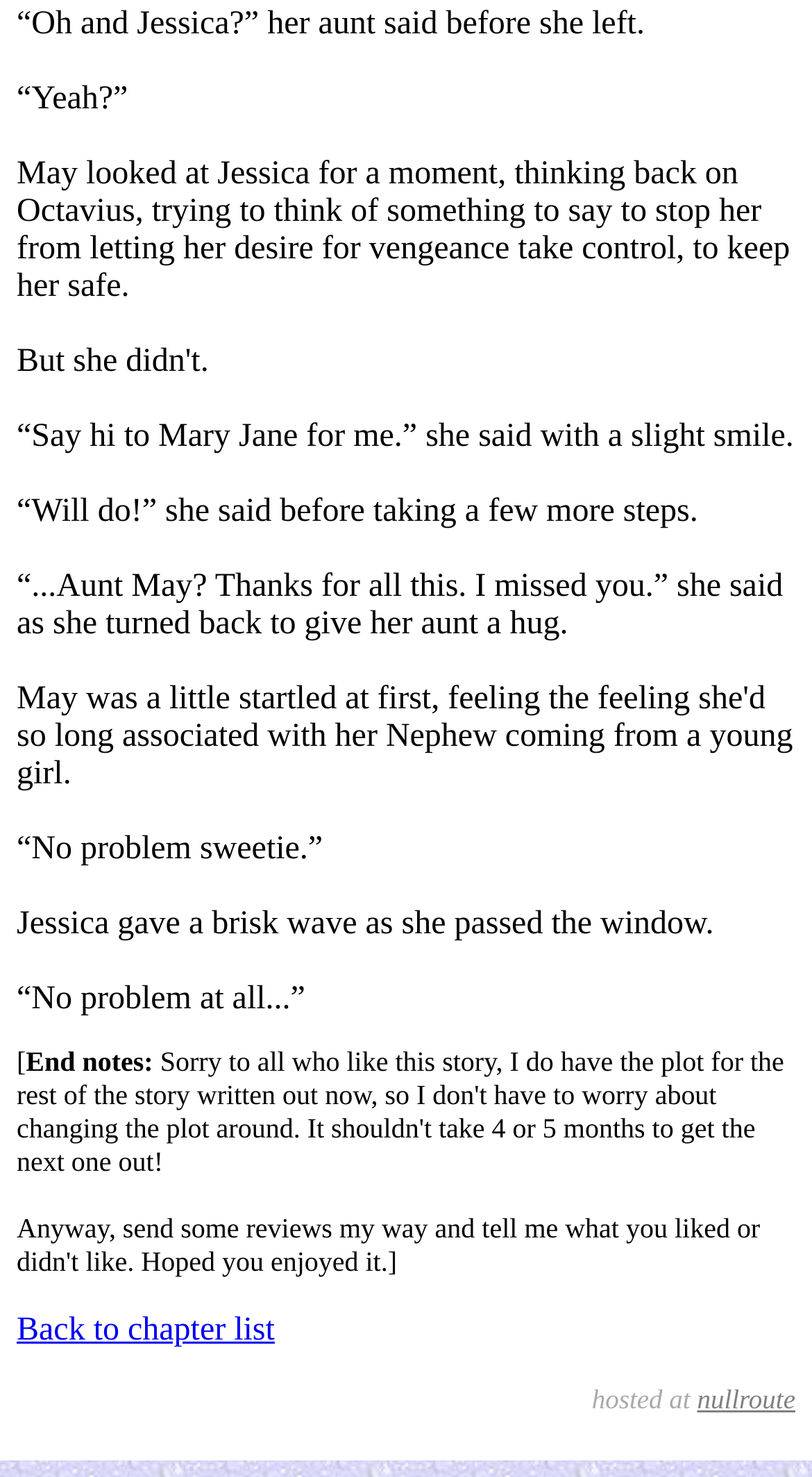Identify the bounding box of the HTML element described here: "aria-label="Type here to search"". Provide the coordinates as four float numbers between 0 and 1: [left, top, right, bottom].

None